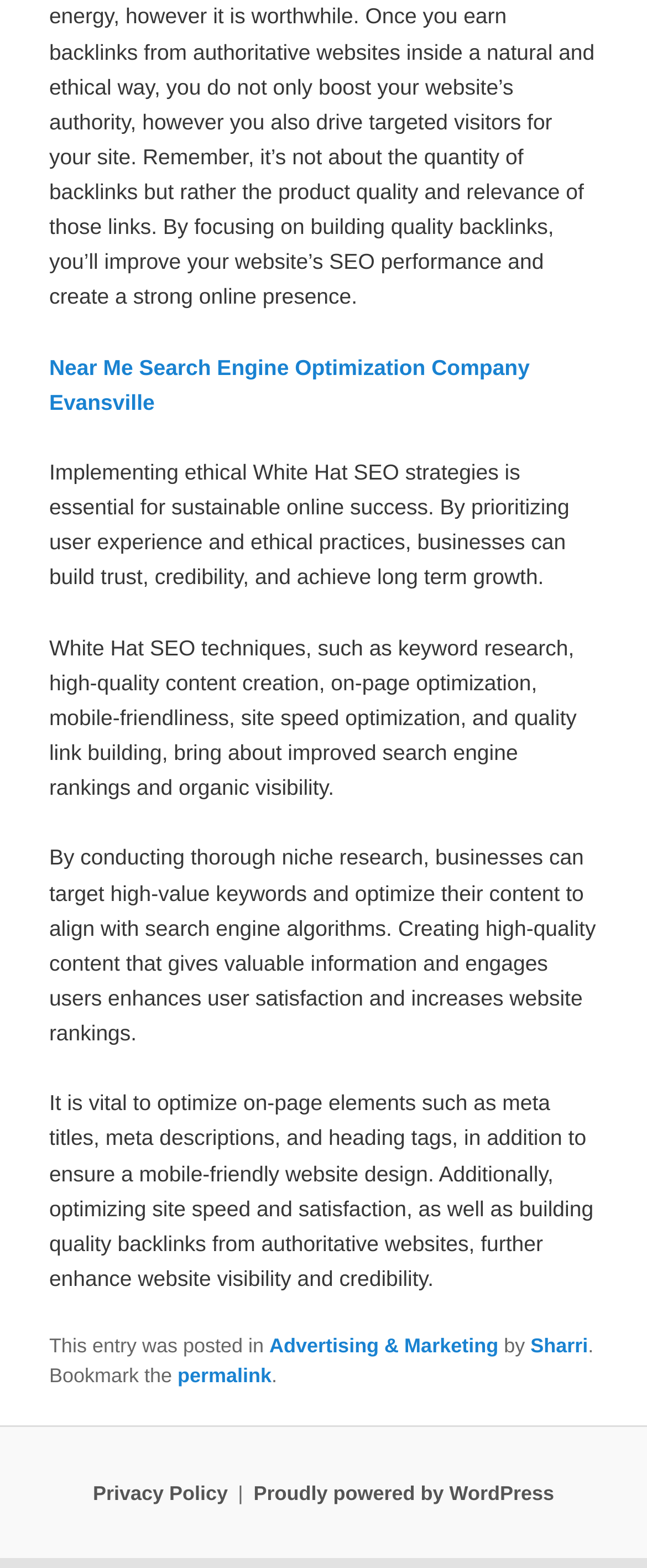What is the category of this post?
Answer briefly with a single word or phrase based on the image.

Advertising & Marketing